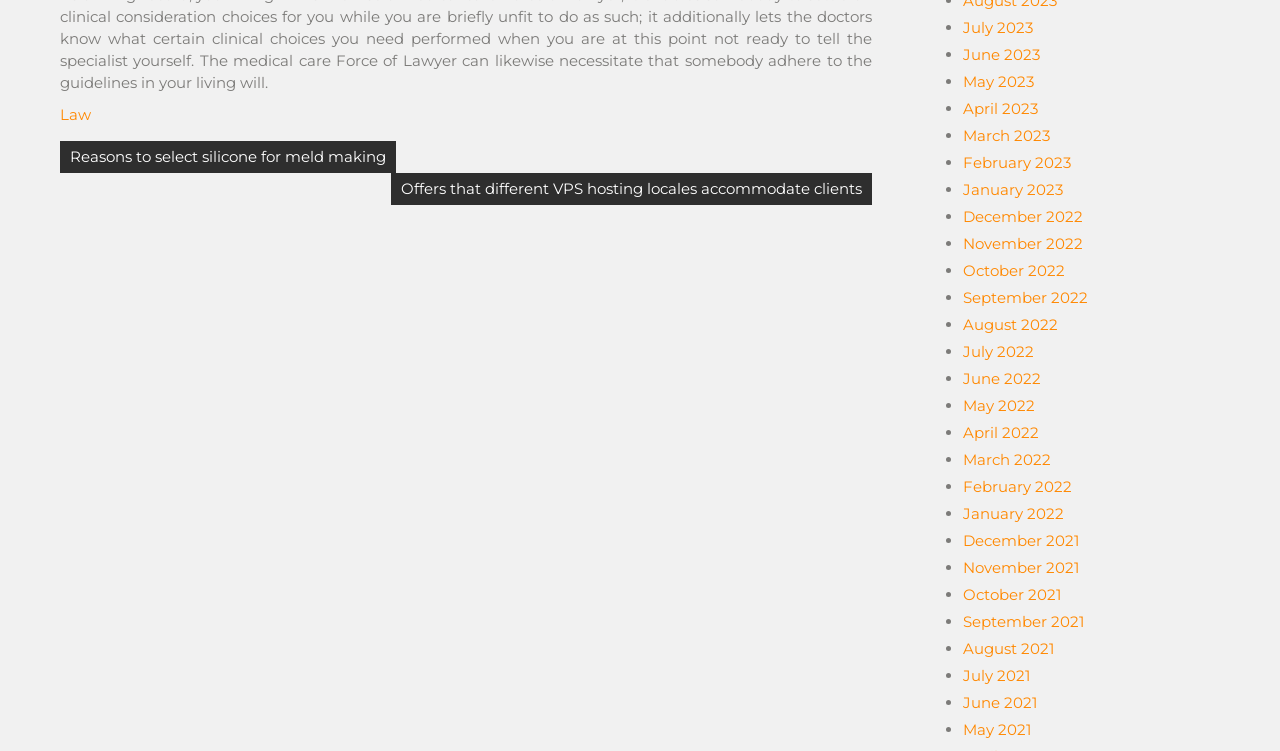Determine the bounding box coordinates of the clickable element to complete this instruction: "Read posts from November 2021". Provide the coordinates in the format of four float numbers between 0 and 1, [left, top, right, bottom].

[0.752, 0.744, 0.843, 0.769]